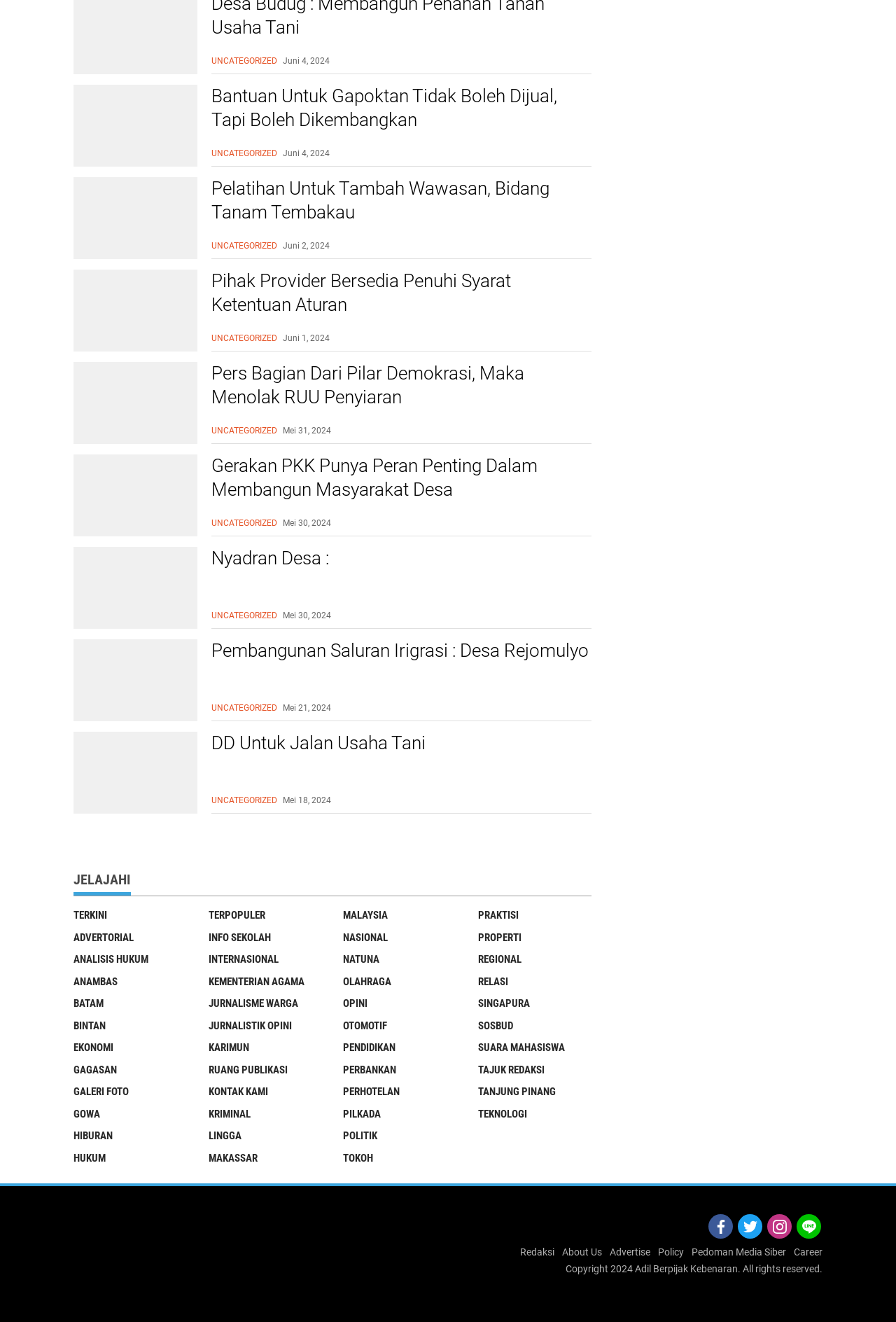Please identify the bounding box coordinates of the element that needs to be clicked to perform the following instruction: "Click on the 'TERKINI' link".

[0.082, 0.685, 0.209, 0.701]